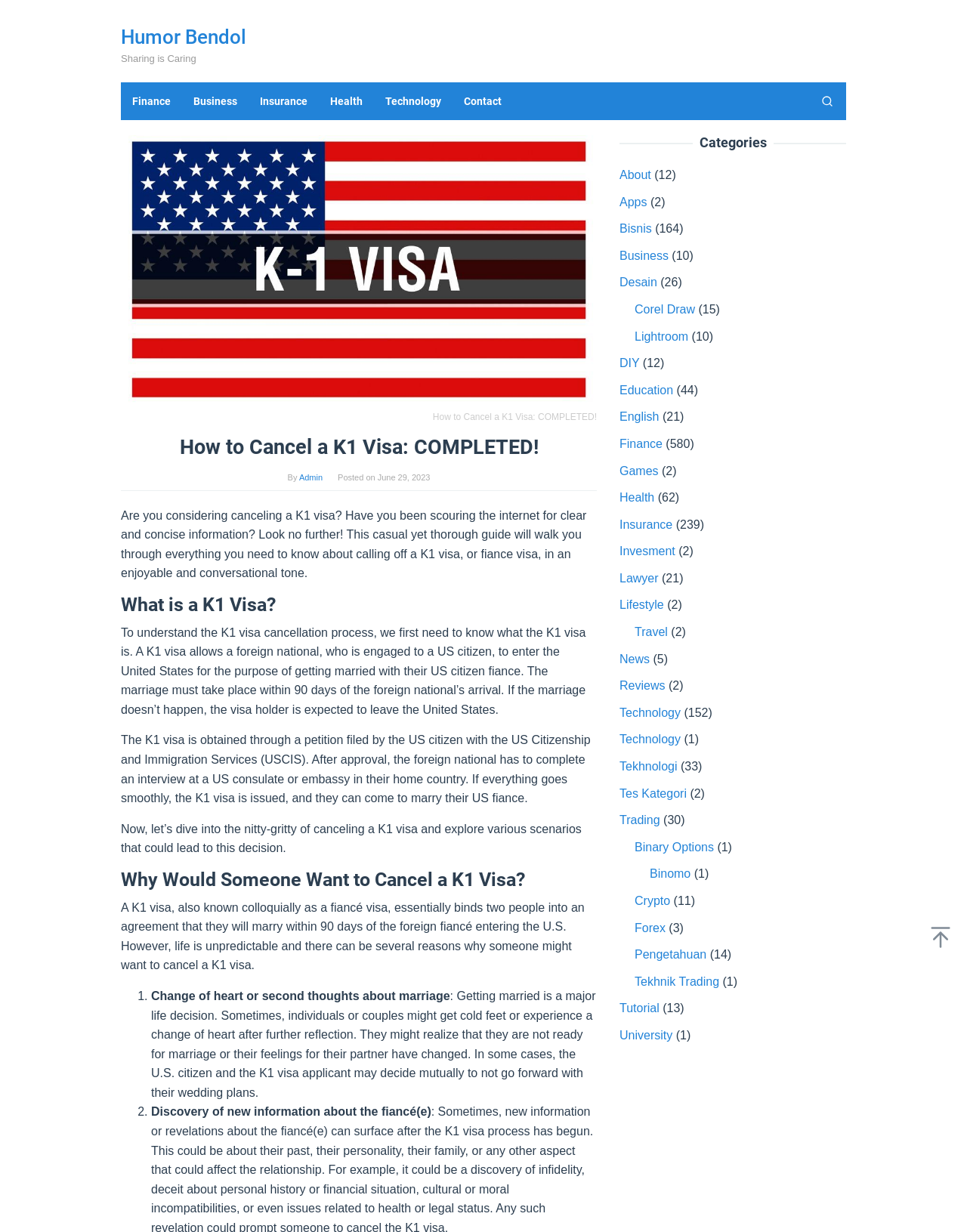Please identify the bounding box coordinates of the clickable element to fulfill the following instruction: "Click the English link". The coordinates should be four float numbers between 0 and 1, i.e., [left, top, right, bottom].

None